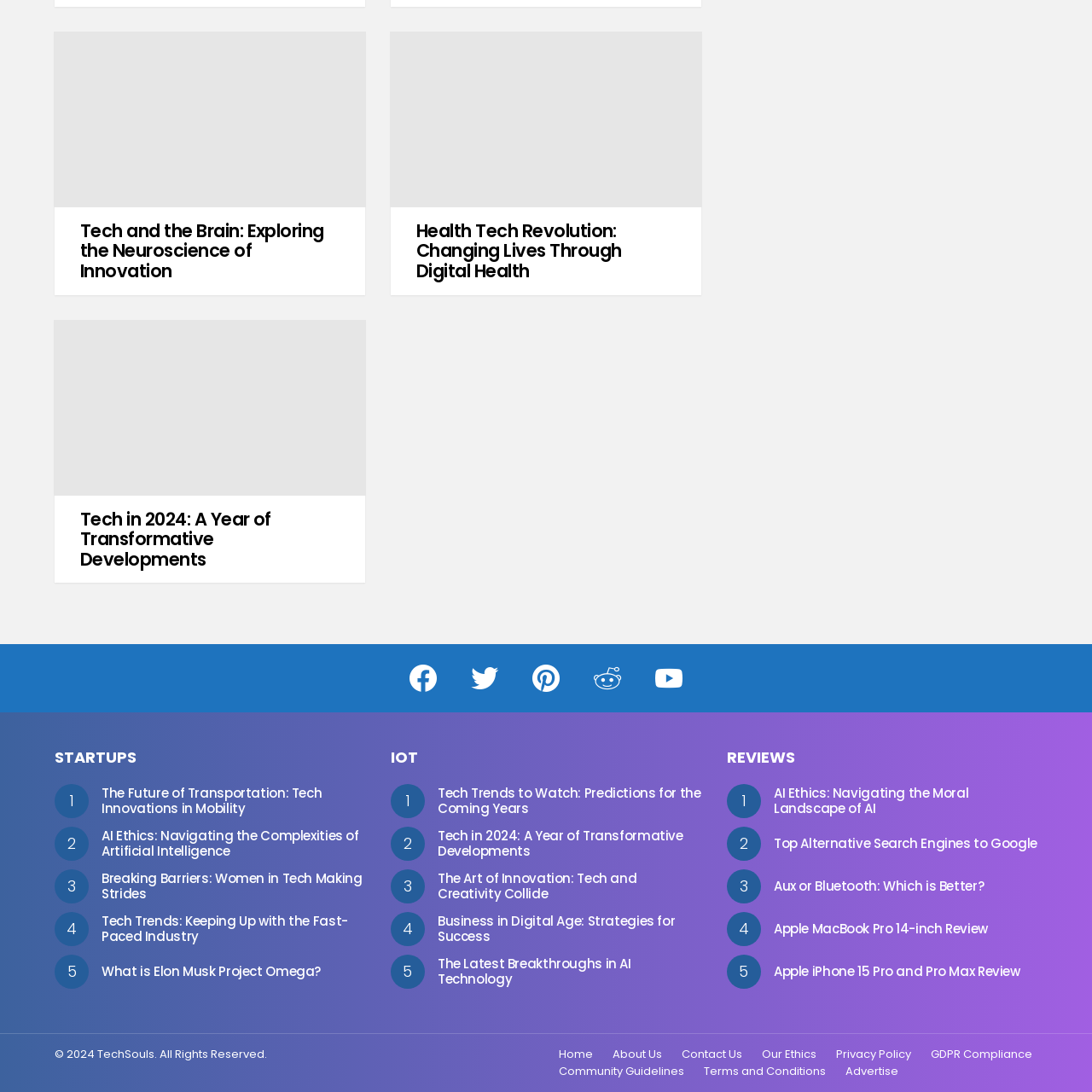What is the topic of the first article?
Based on the screenshot, provide a one-word or short-phrase response.

Tech and the Brain